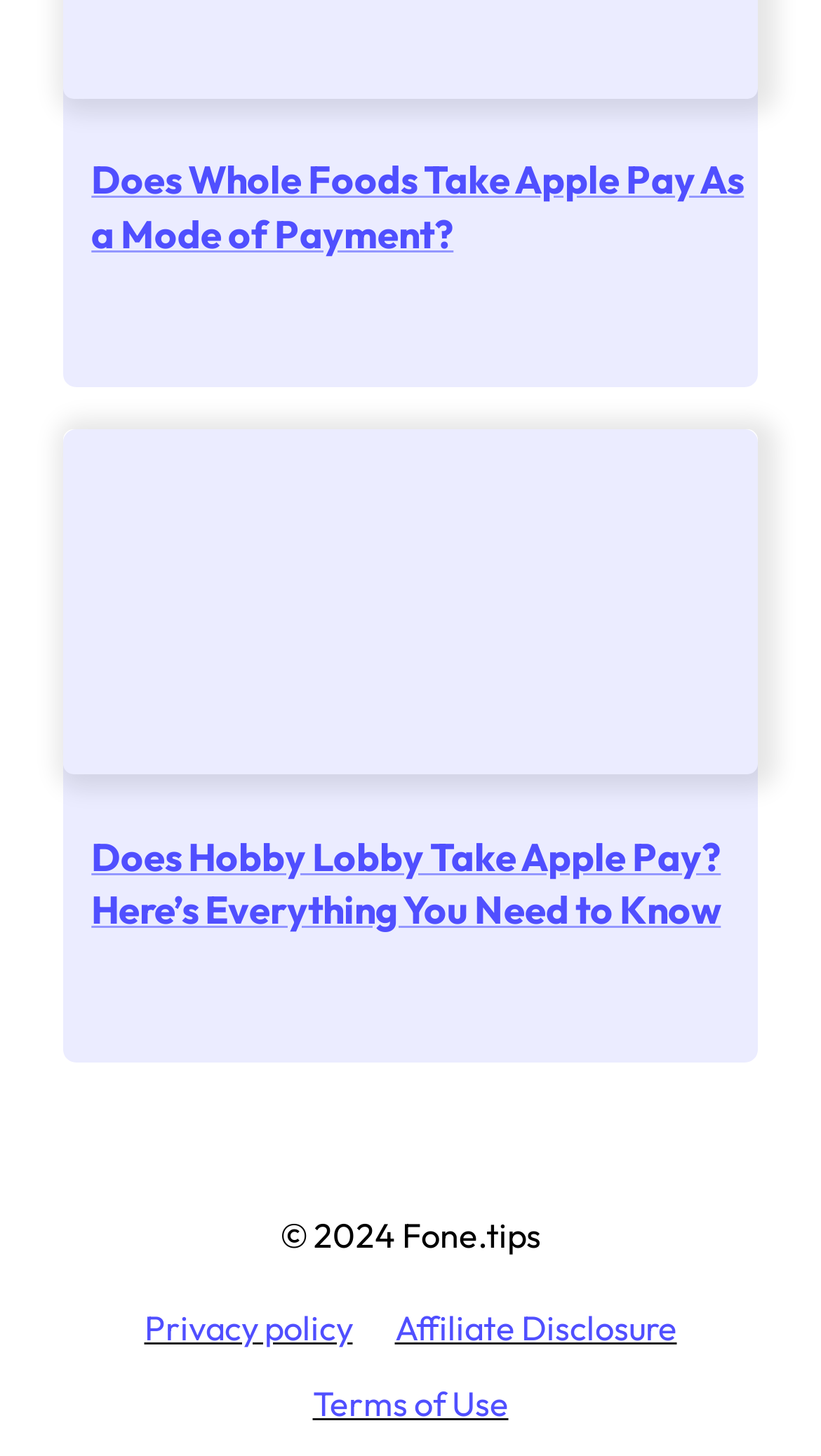What is the topic of the second article?
Look at the image and answer with only one word or phrase.

Apple Pay at Hobby Lobby